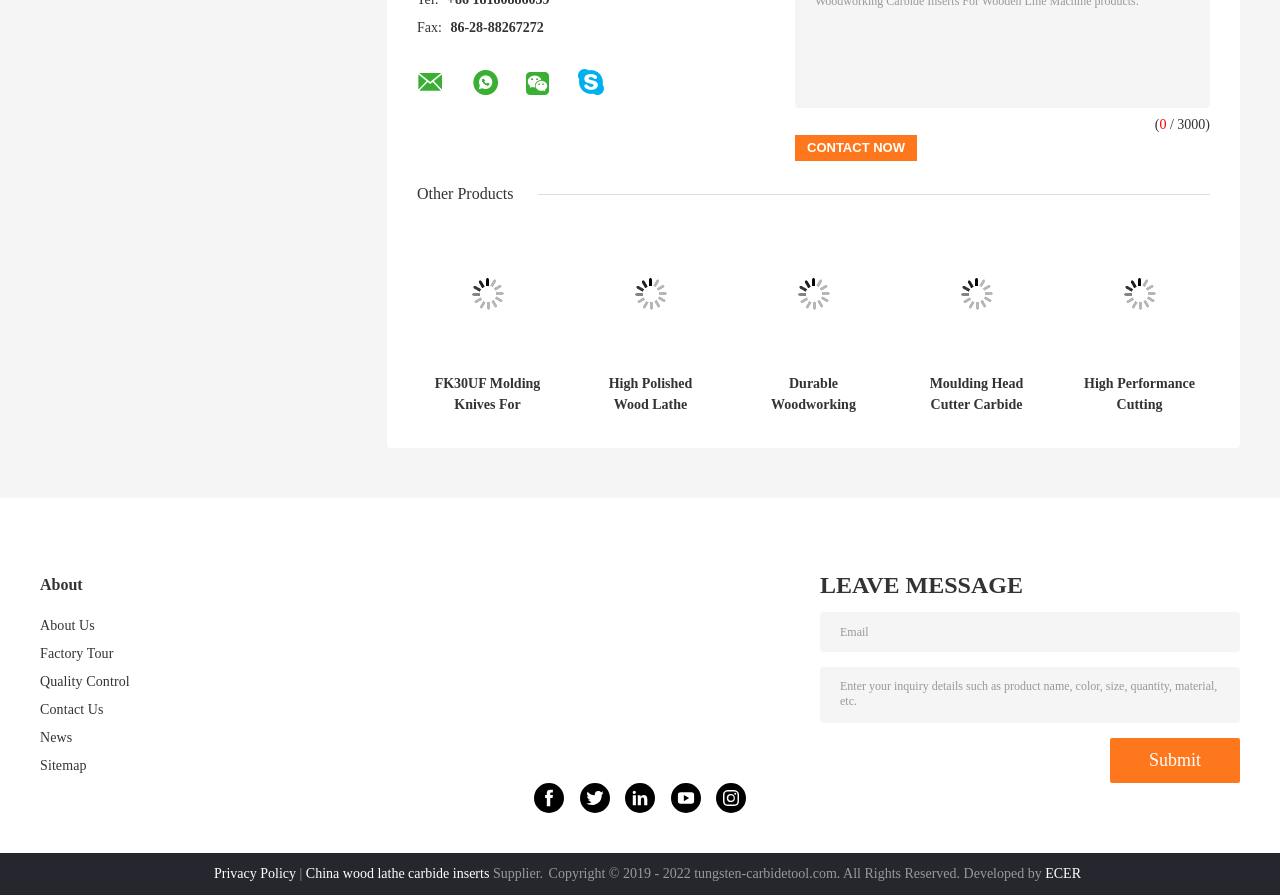Pinpoint the bounding box coordinates of the area that should be clicked to complete the following instruction: "Enter email address". The coordinates must be given as four float numbers between 0 and 1, i.e., [left, top, right, bottom].

[0.641, 0.684, 0.969, 0.728]